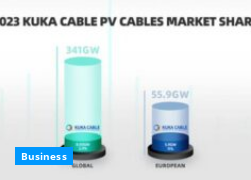What is the aesthetic of the image's background?
Please provide a comprehensive answer based on the details in the screenshot.

The background of the image conveys a clean and professional aesthetic, which aligns with the business-oriented theme of the presentation, suggesting a formal and organized tone.